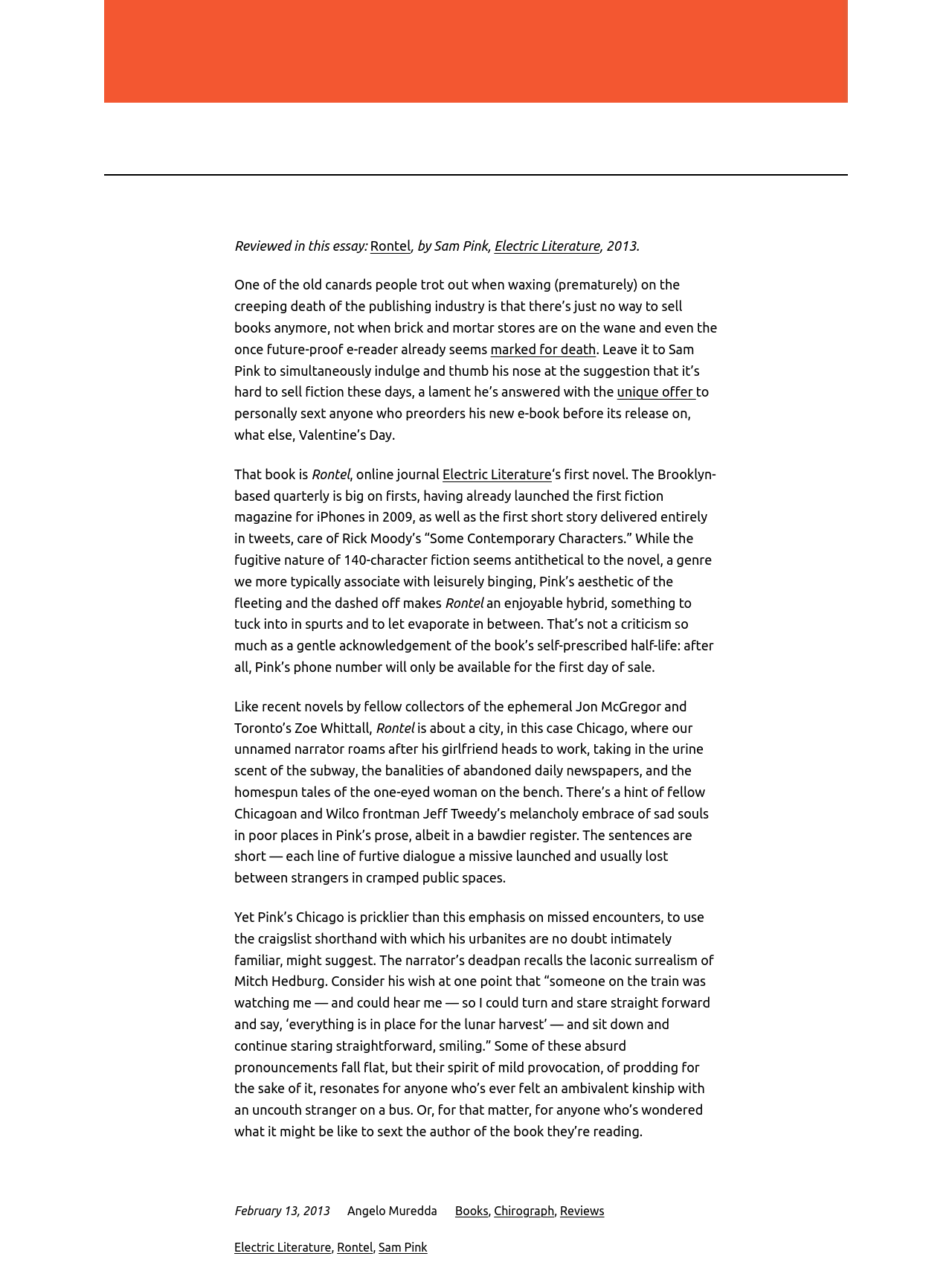Answer this question in one word or a short phrase: Who wrote the review of the book Rontel?

Angelo Muredda